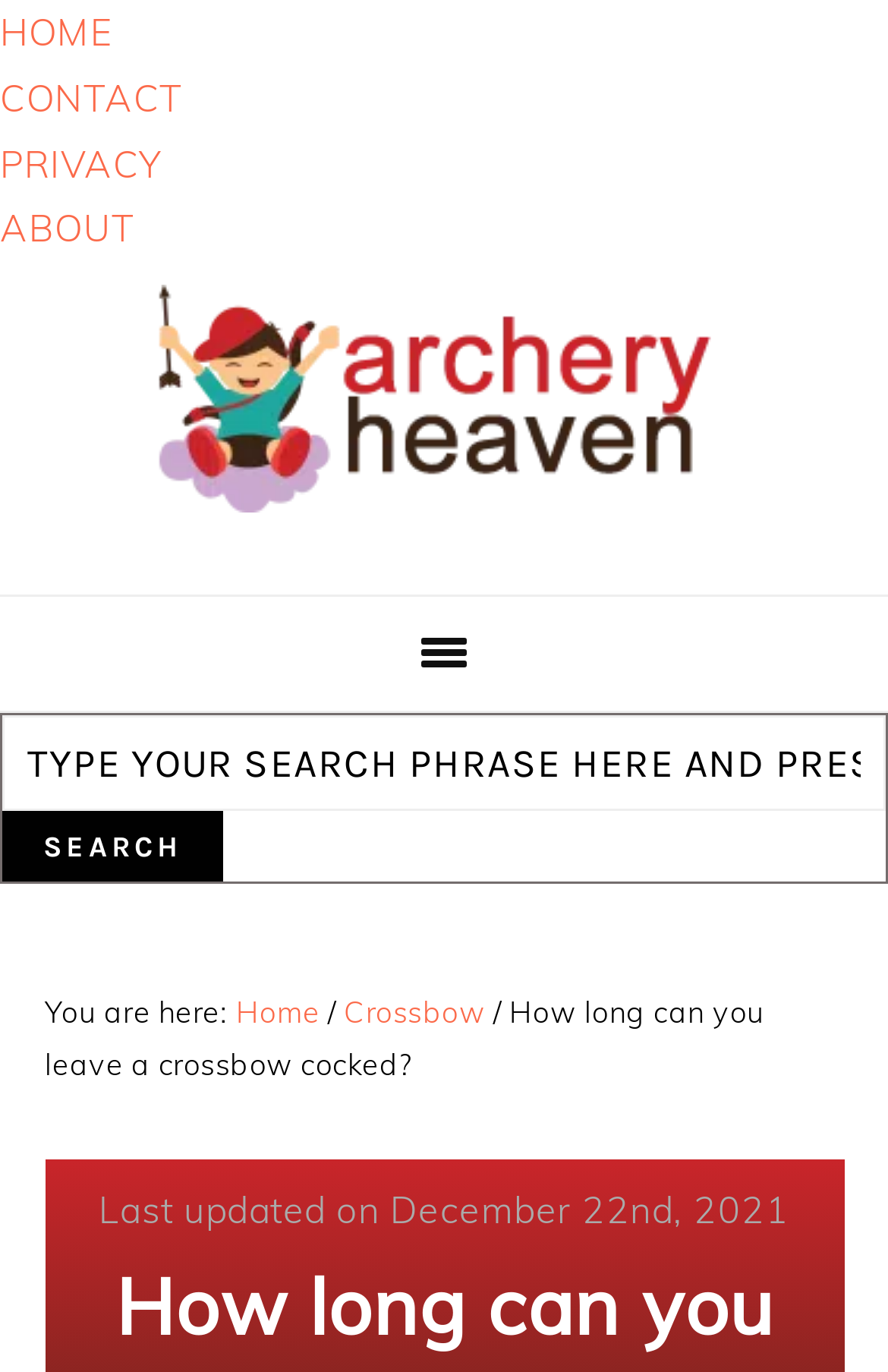What is the name of the website?
Answer the question with as much detail as possible.

The name of the website can be found in the top-left corner of the webpage, where it says 'Archery Heaven' in a logo format.